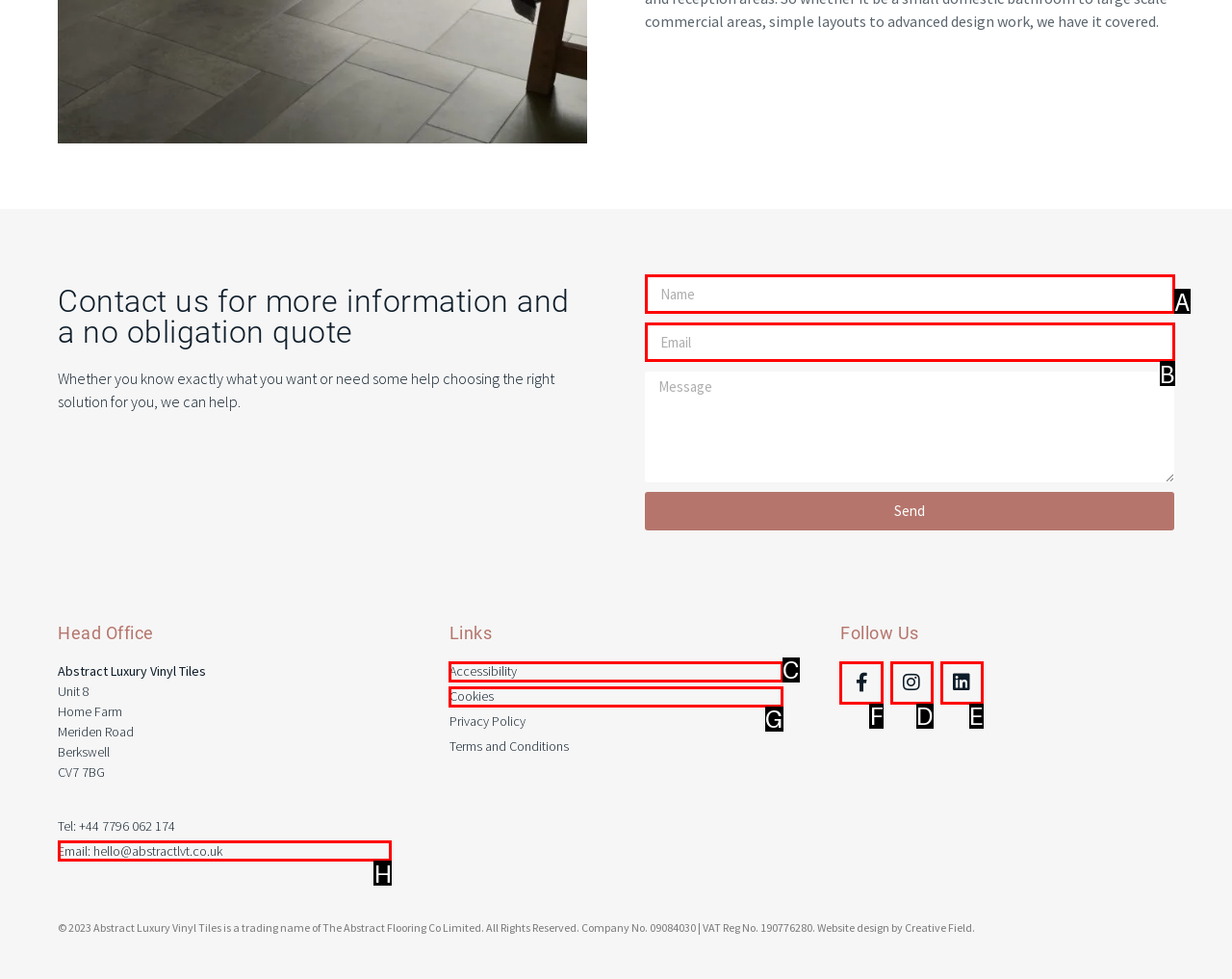Decide which HTML element to click to complete the task: Follow us on Facebook Provide the letter of the appropriate option.

F